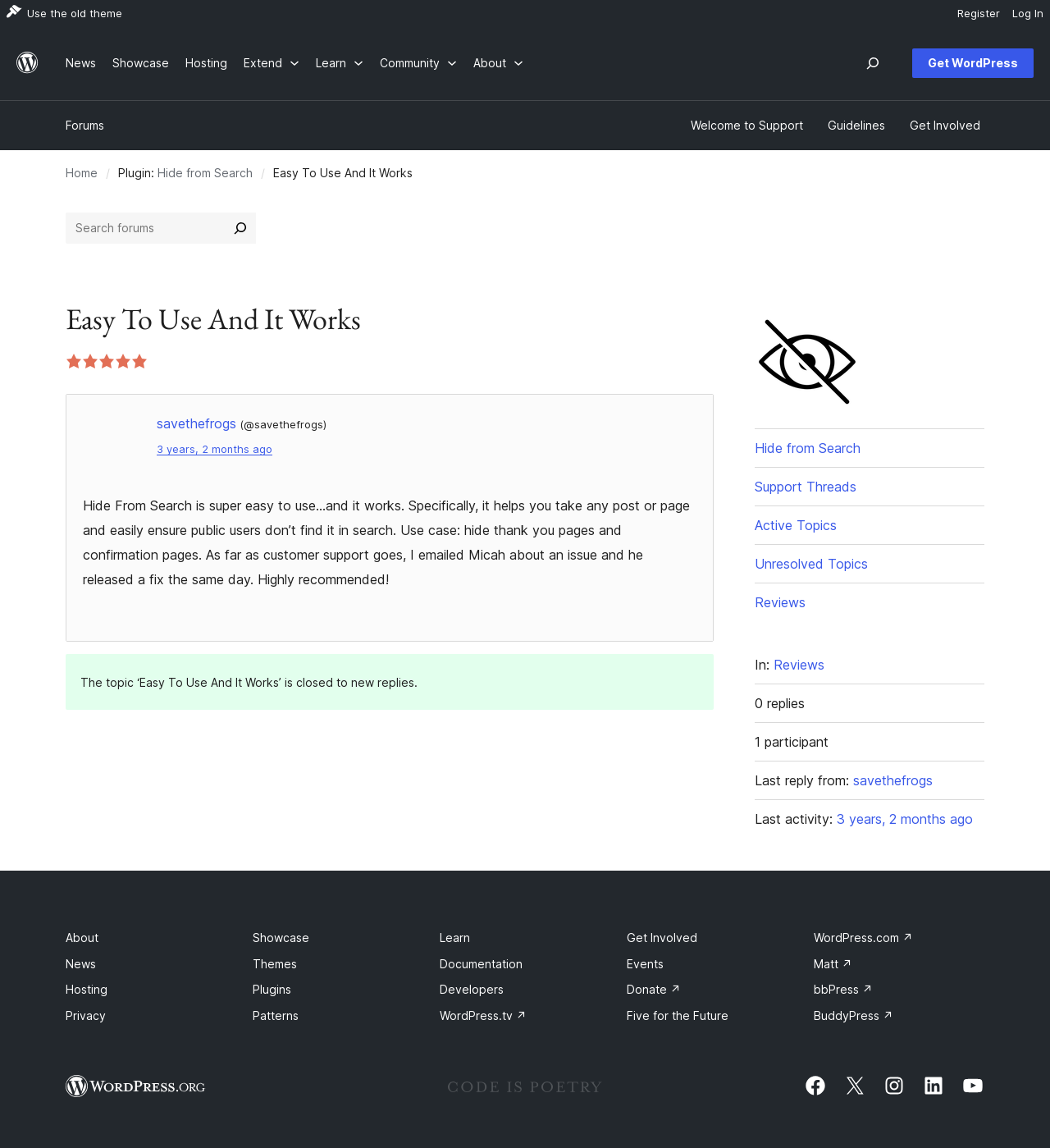Locate the bounding box of the UI element with the following description: "Visit our Instagram account".

[0.841, 0.935, 0.862, 0.955]